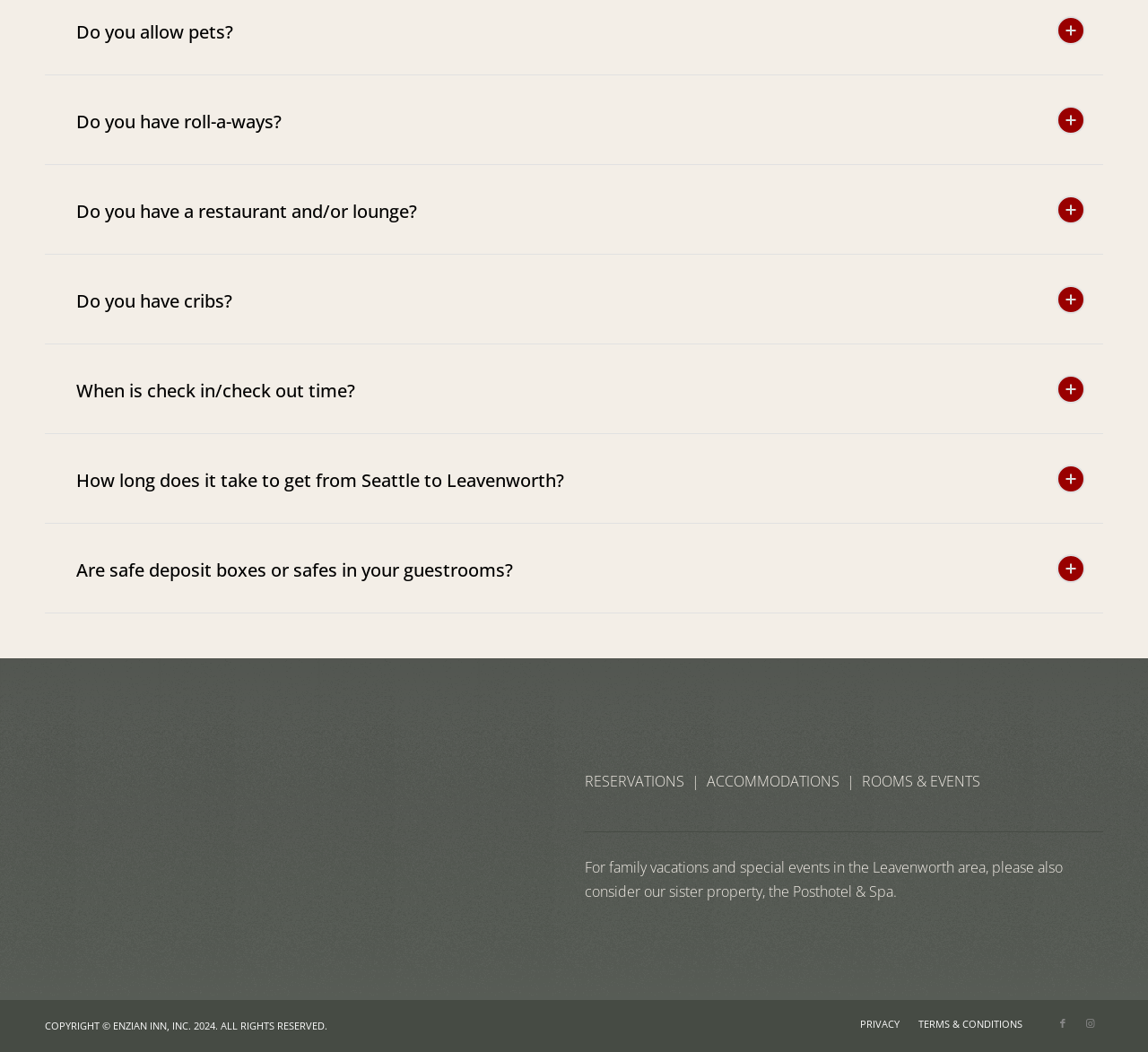Locate the bounding box coordinates of the element that needs to be clicked to carry out the instruction: "View the privacy policy". The coordinates should be given as four float numbers ranging from 0 to 1, i.e., [left, top, right, bottom].

[0.749, 0.967, 0.784, 0.98]